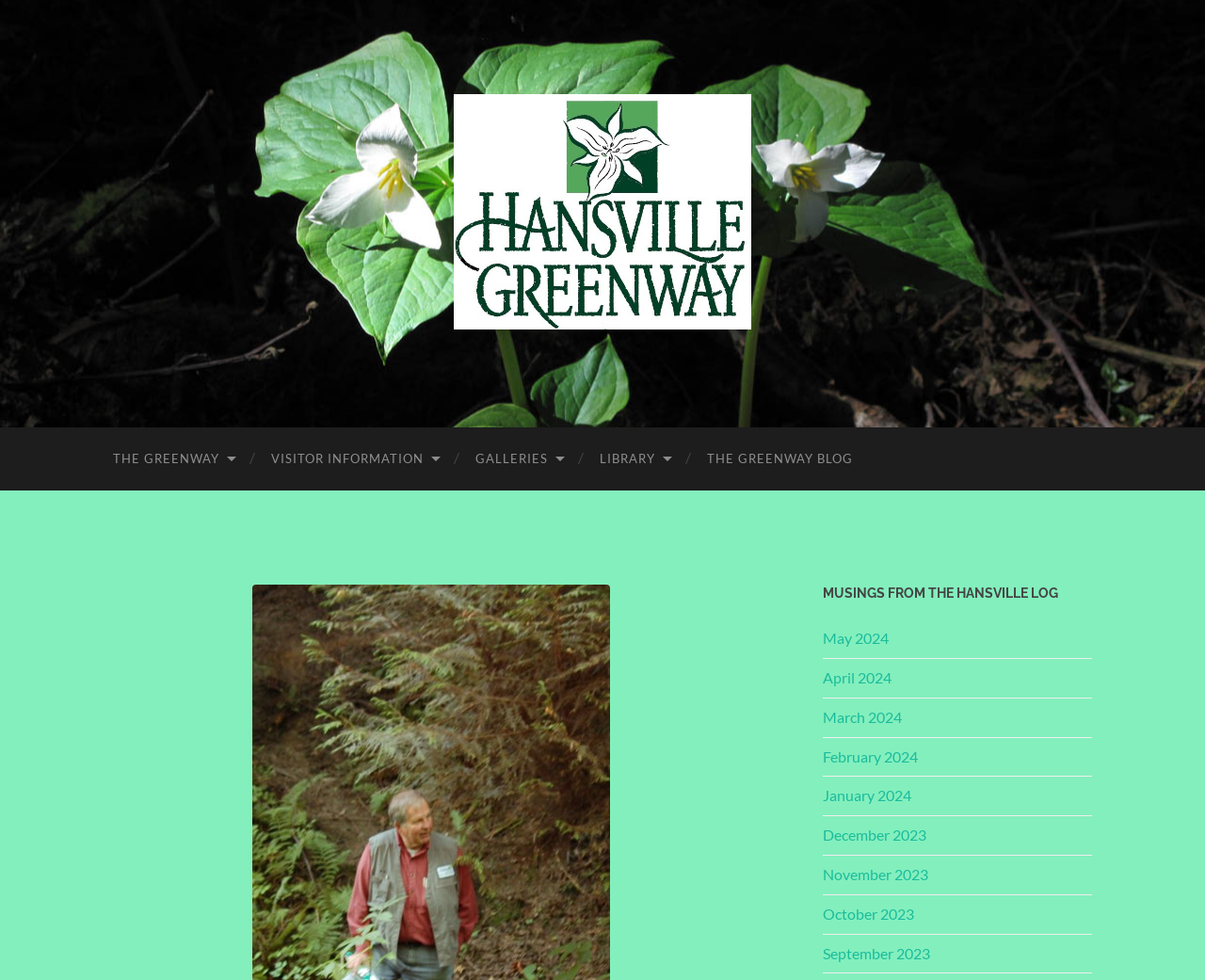Is there an image on the webpage?
Please provide a comprehensive and detailed answer to the question.

I found an image element with an empty alt text, which suggests that there is an image on the webpage. The image is likely associated with the 'The Hansville Greenway' link.